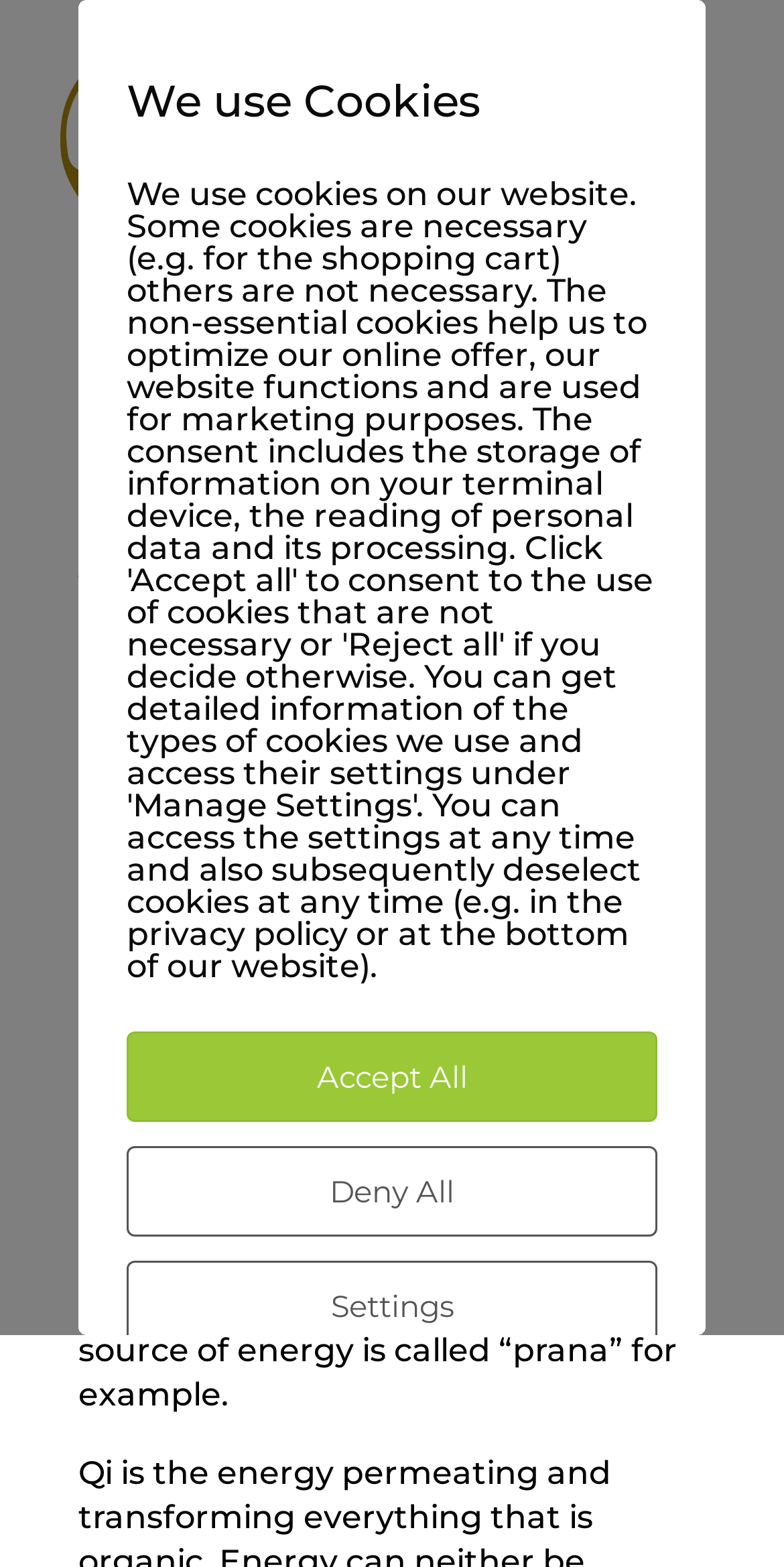Please identify the bounding box coordinates of the element that needs to be clicked to perform the following instruction: "Click the image to know more about qi".

[0.056, 0.013, 0.359, 0.164]